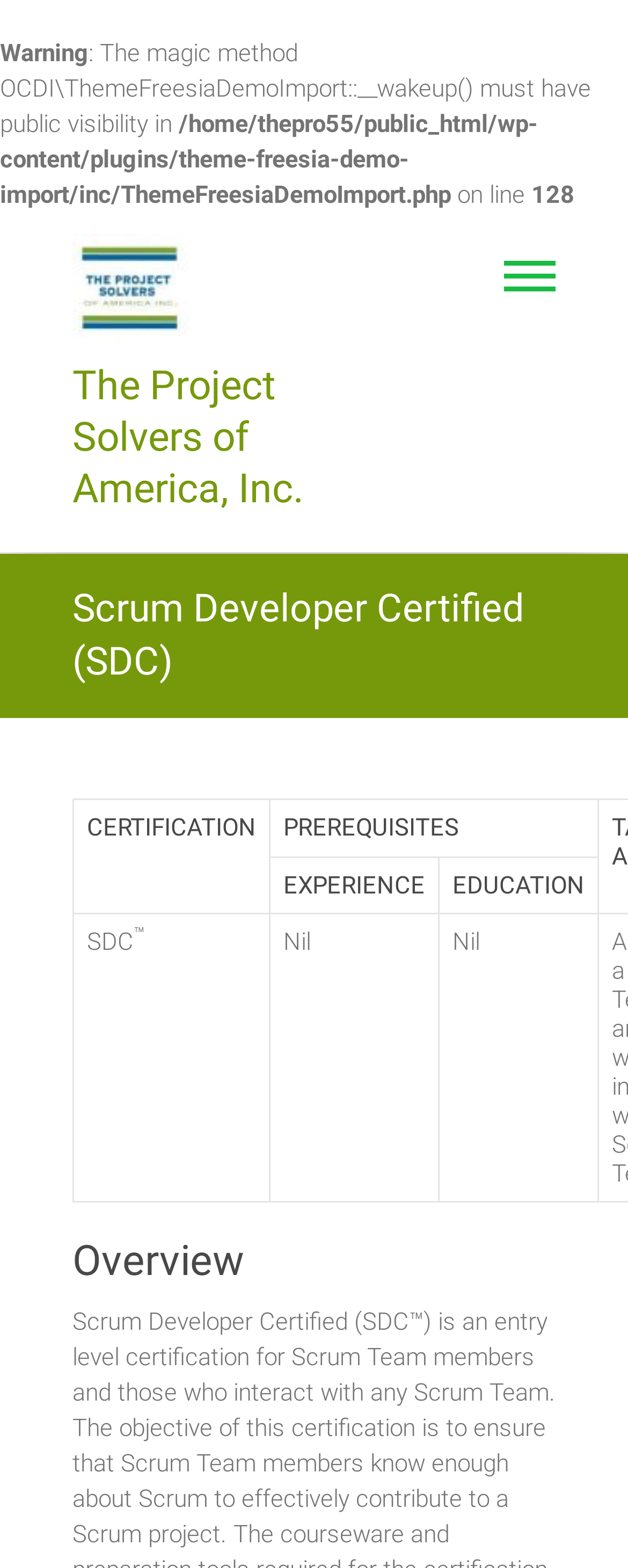Offer a meticulous caption that includes all visible features of the webpage.

The webpage is about Scrum Developer Certified (SDC) by The Project Solvers of America, Inc. At the top, there is a warning message with a PHP error code and file path. Below the warning message, there is a logo of The Project Solvers of America, Inc. with a link to the company's website. 

Next to the logo, there is a heading with the company's name. Below the company's name, there is a button with no text. 

The main content of the webpage is divided into sections. The first section is about Scrum Developer Certified (SDC), which has a table with four columns: CERTIFICATION, PREREQUISITES, EXPERIENCE, and EDUCATION. The table has one row with information about SDC, including a superscript mark. 

Below the table, there is a heading titled "Overview", which likely introduces the details about Scrum Developer Certified (SDC).